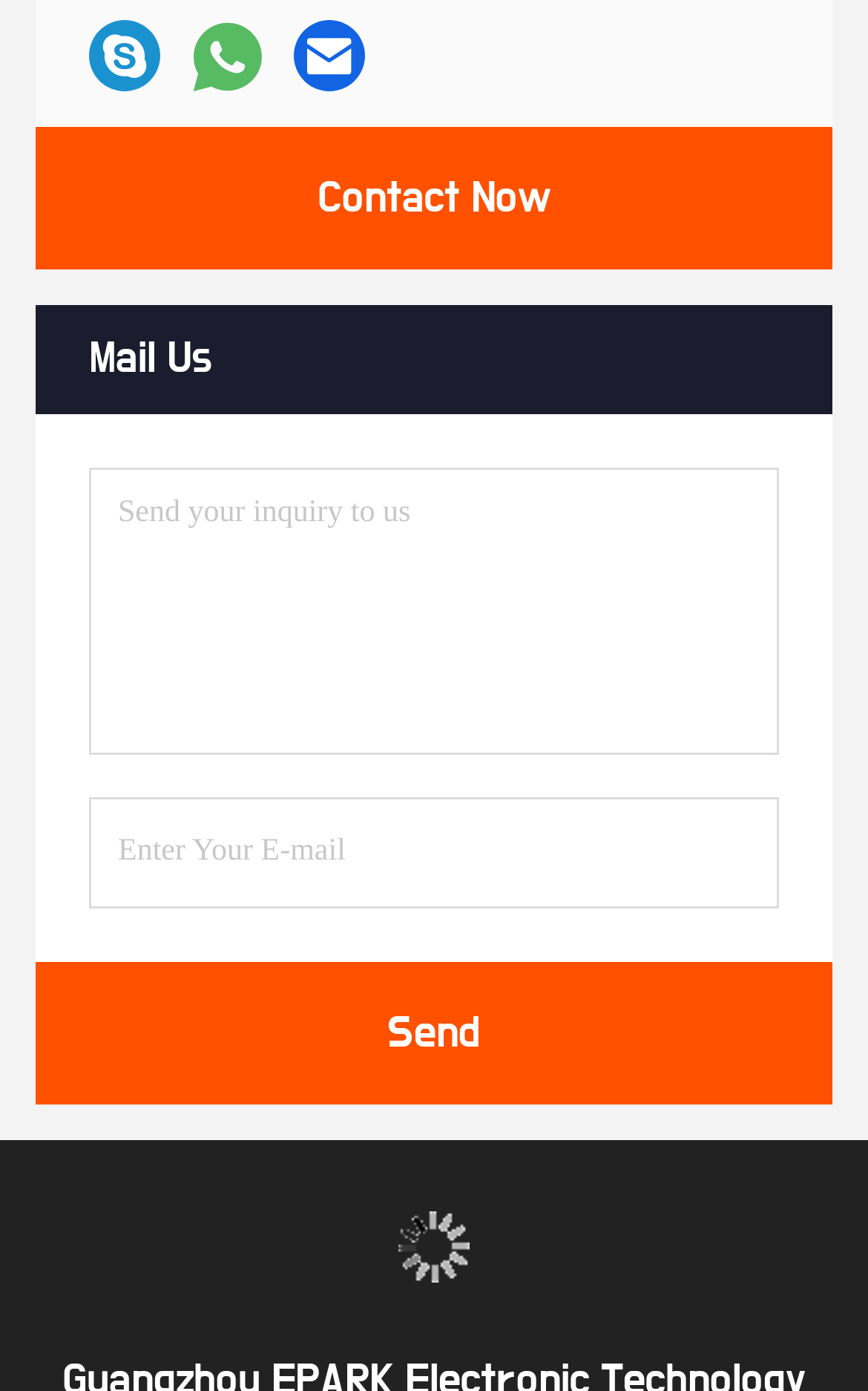Give a short answer using one word or phrase for the question:
What is the purpose of the 'Send' button?

To send an inquiry